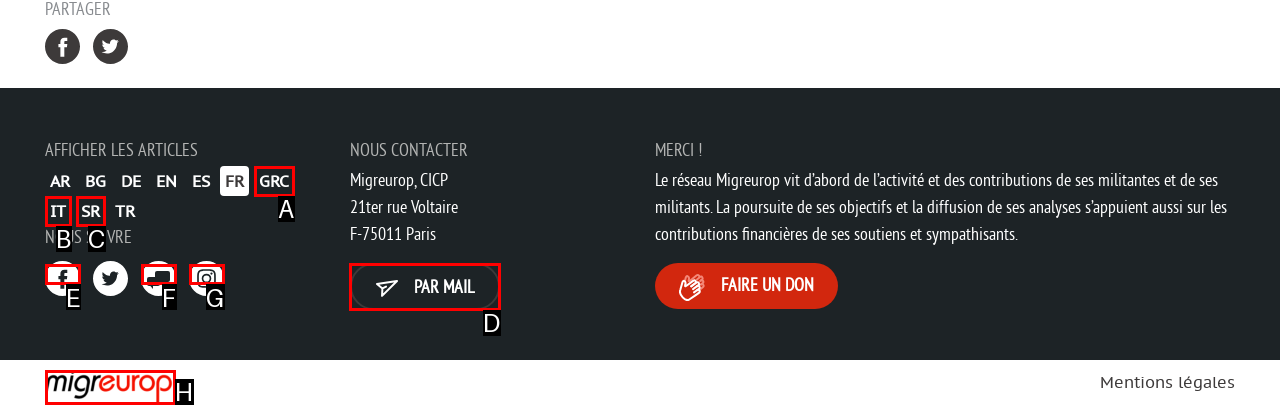Determine the letter of the element you should click to carry out the task: Contact us by mail
Answer with the letter from the given choices.

D